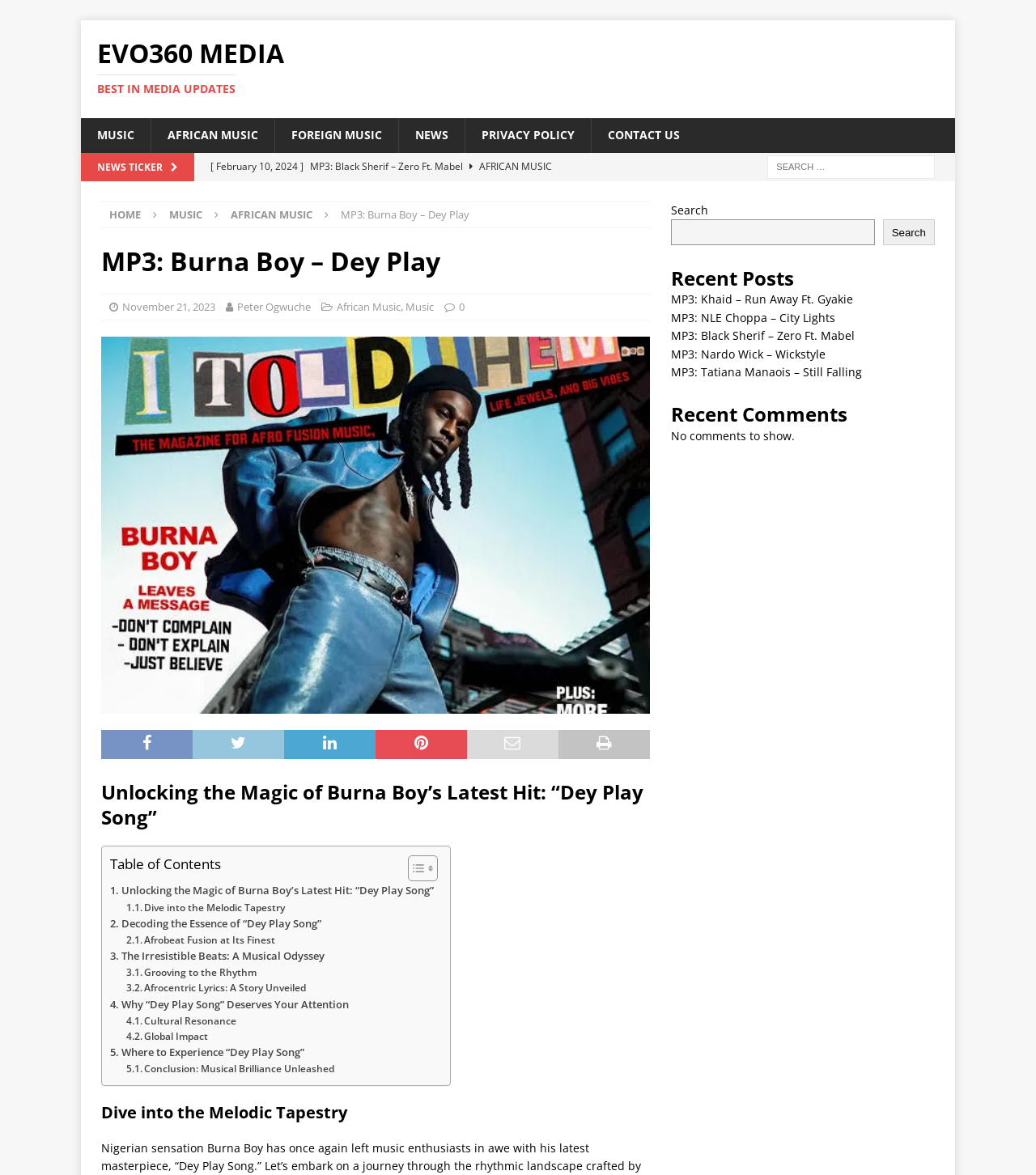Specify the bounding box coordinates of the element's region that should be clicked to achieve the following instruction: "Download MP3: Khaid – Run Away Ft. Gyakie". The bounding box coordinates consist of four float numbers between 0 and 1, in the format [left, top, right, bottom].

[0.647, 0.248, 0.823, 0.261]